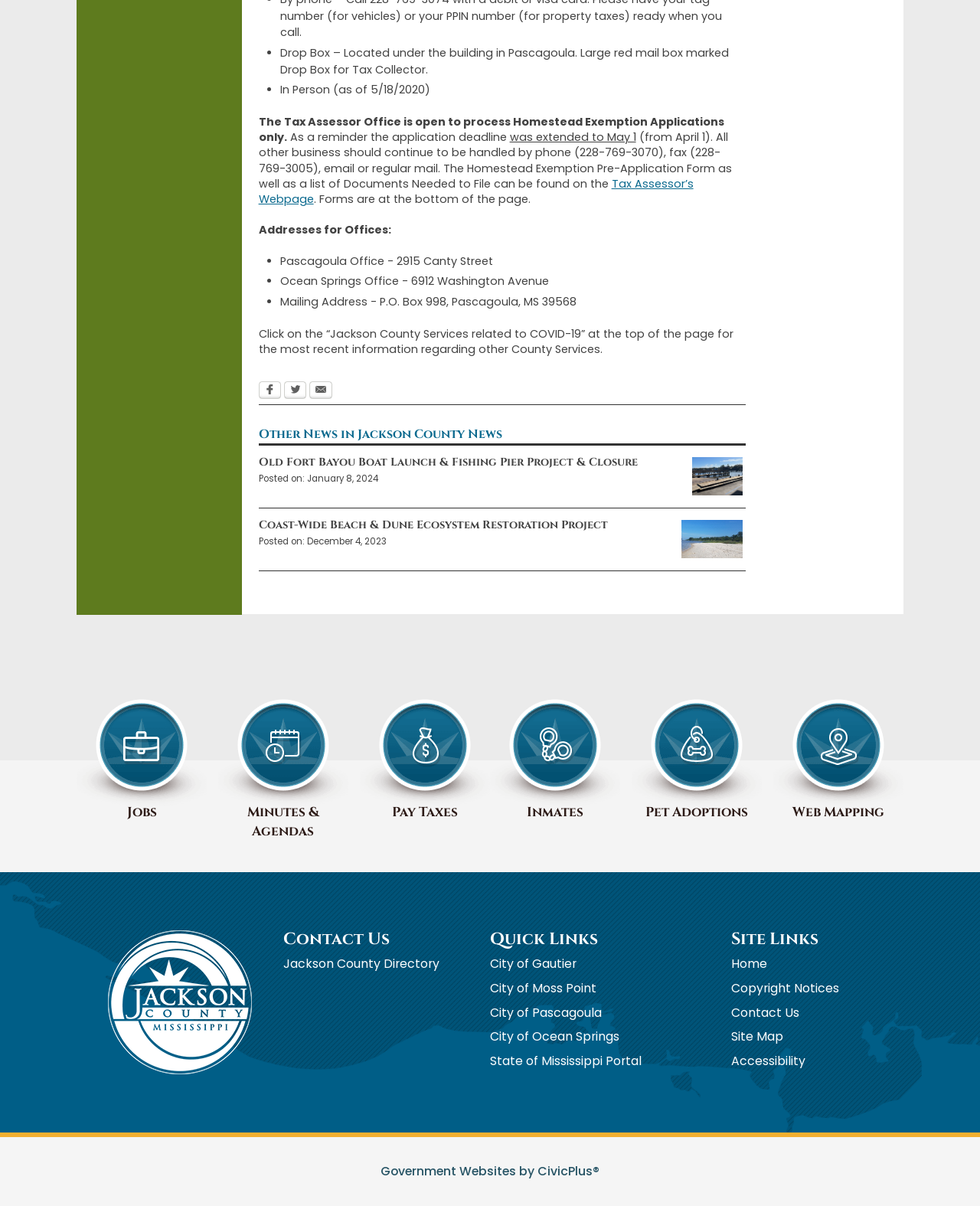Use a single word or phrase to answer the question:
What is the deadline for Homestead Exemption Applications?

May 1